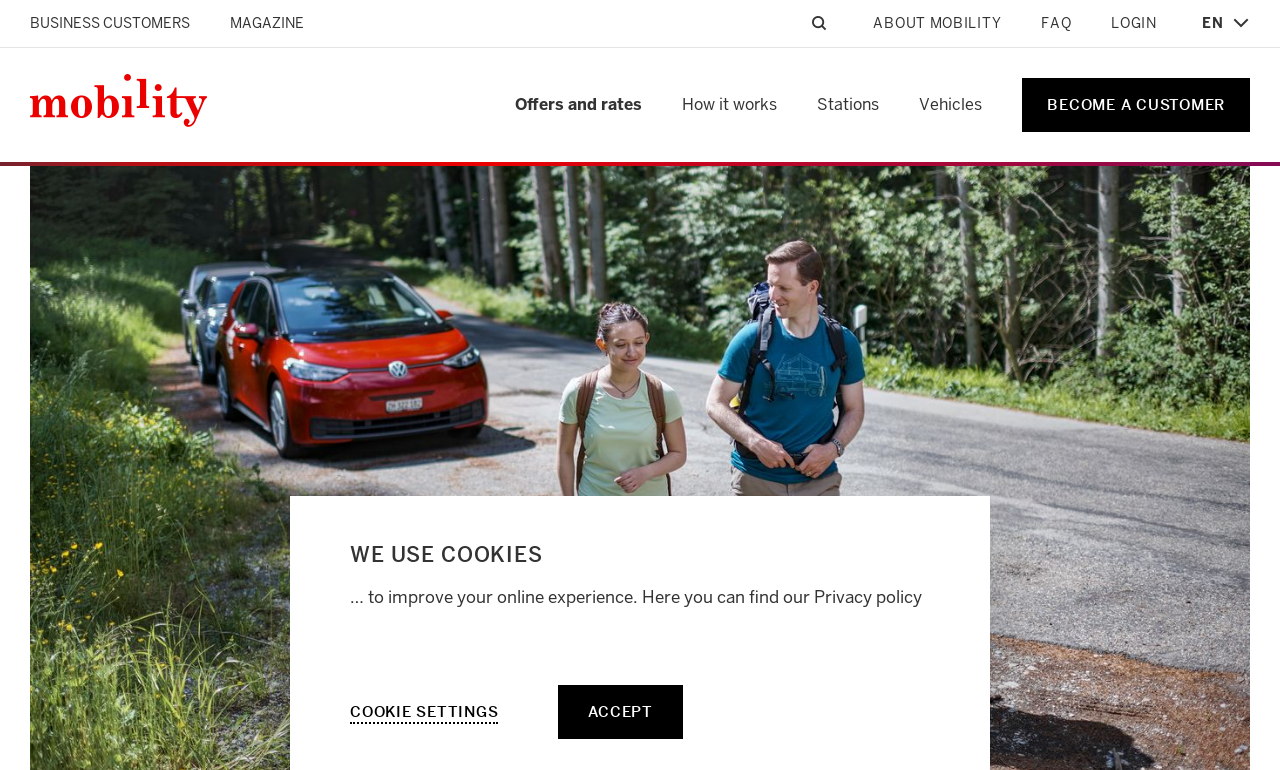What is the first link in the top navigation bar?
Look at the screenshot and respond with one word or a short phrase.

To the homepage